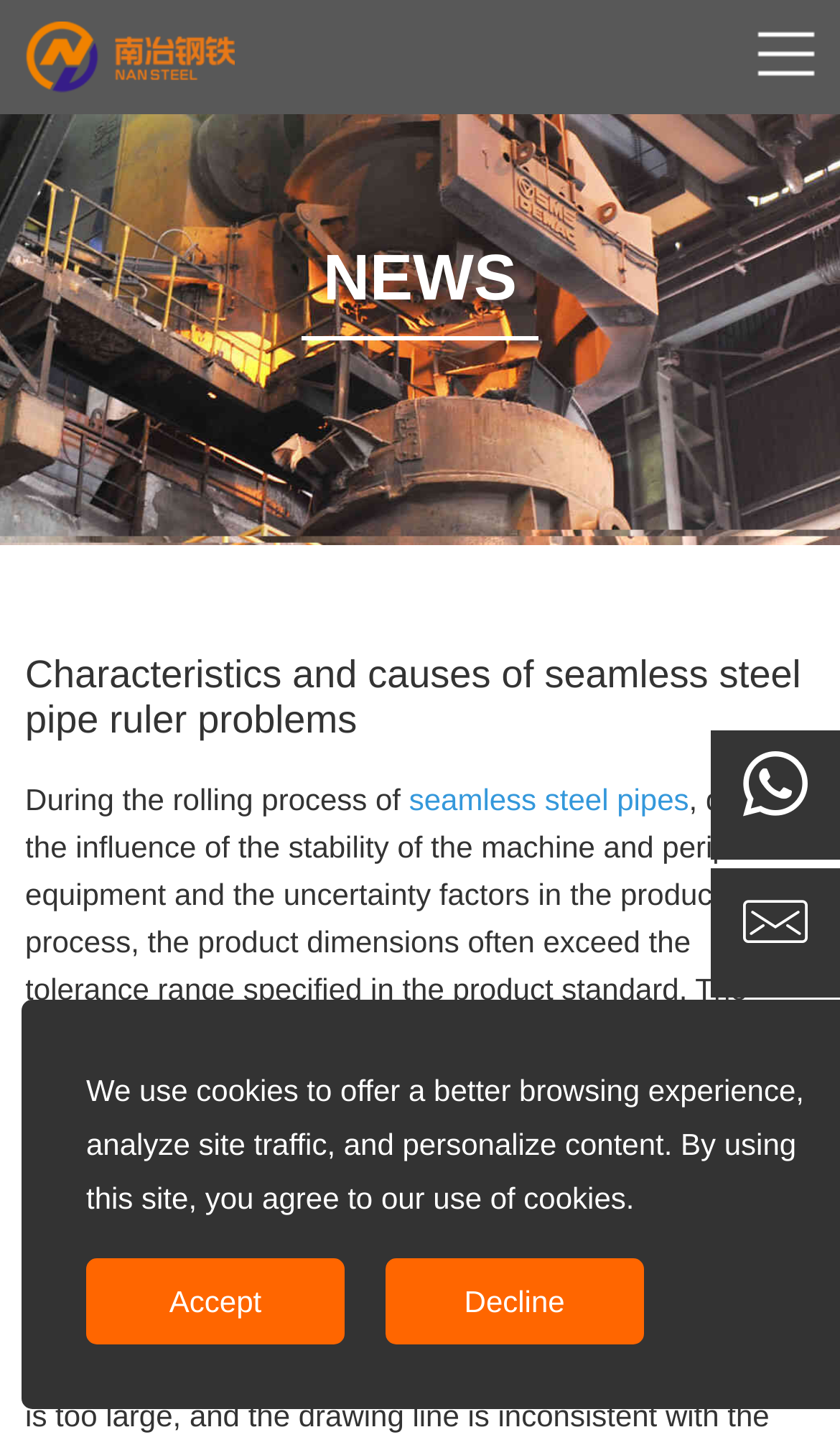How many types of ruler problems are described on the webpage?
Kindly give a detailed and elaborate answer to the question.

The webpage describes at least one type of ruler problem, which is 'Uneven wall thickness', and it is likely that there are more types of problems described further down the page.